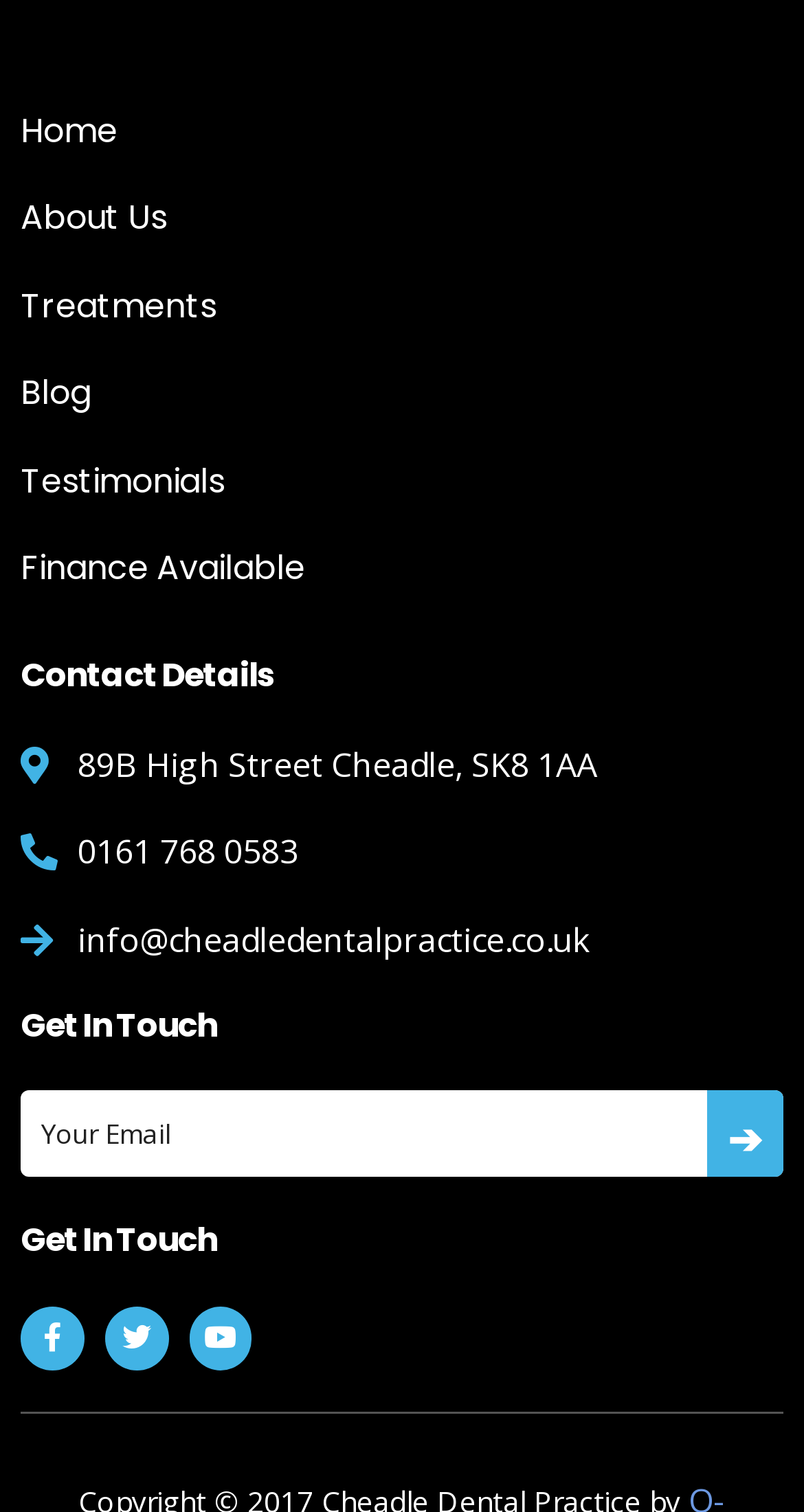Pinpoint the bounding box coordinates of the element that must be clicked to accomplish the following instruction: "Click on the 'Home' link". The coordinates should be in the format of four float numbers between 0 and 1, i.e., [left, top, right, bottom].

[0.026, 0.059, 0.974, 0.117]